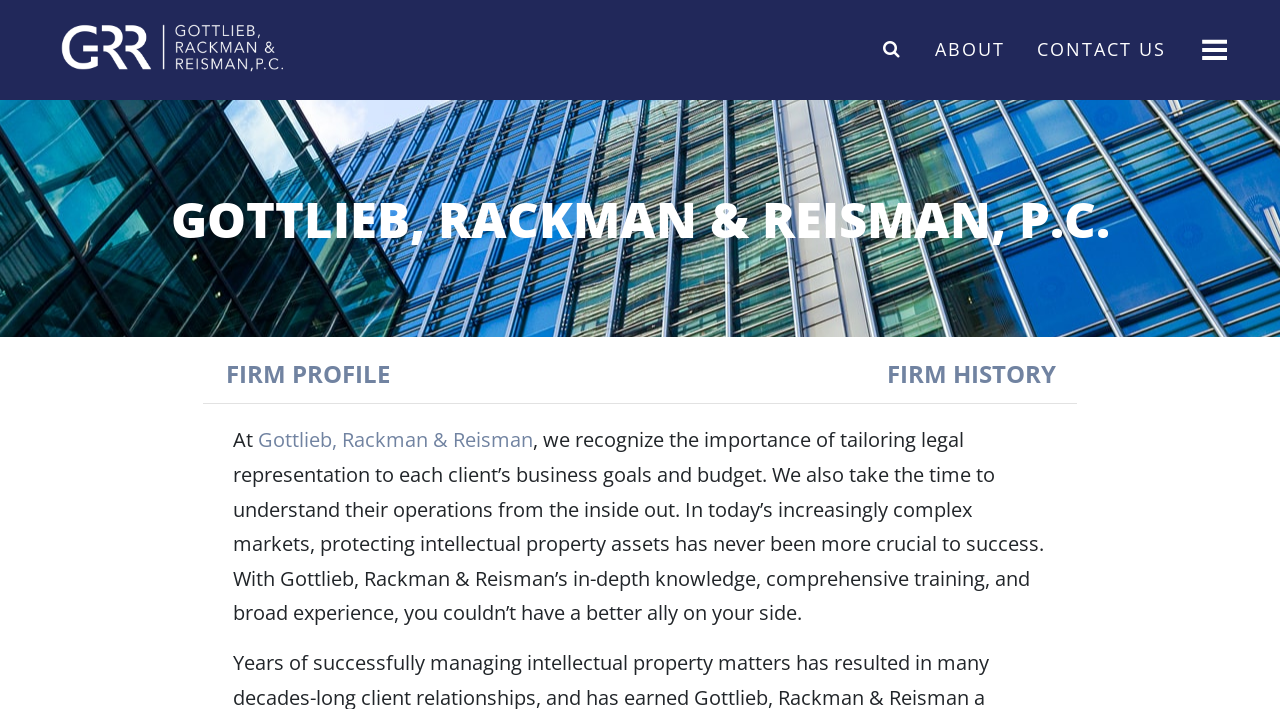Please provide a short answer using a single word or phrase for the question:
What is the importance of protecting intellectual property assets?

Crucial to success